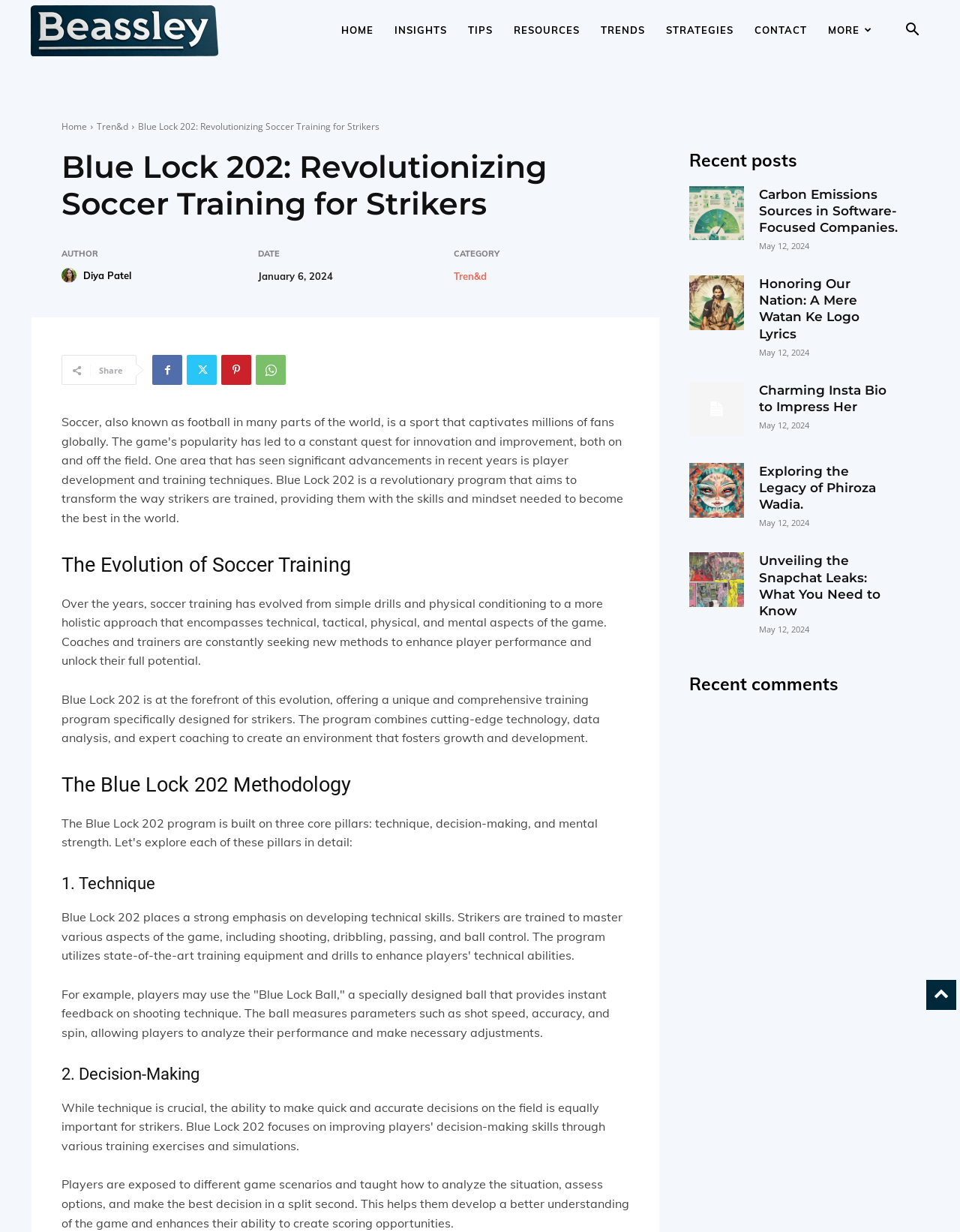Locate and extract the text of the main heading on the webpage.

Blue Lock 202: Revolutionizing Soccer Training for Strikers